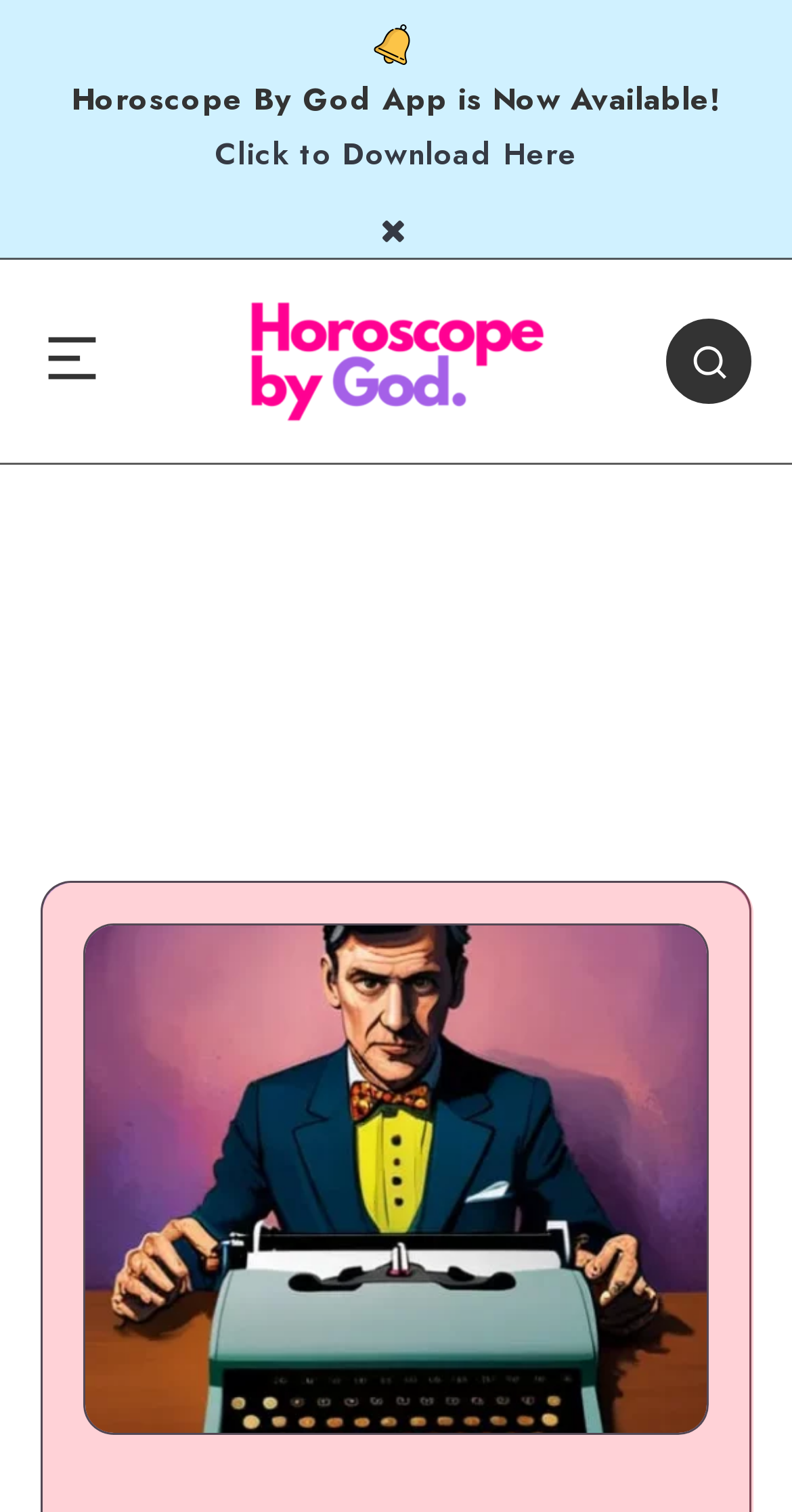Please respond in a single word or phrase: 
What is the bounding box coordinate of the 'Writer in You' image?

[0.108, 0.612, 0.892, 0.947]